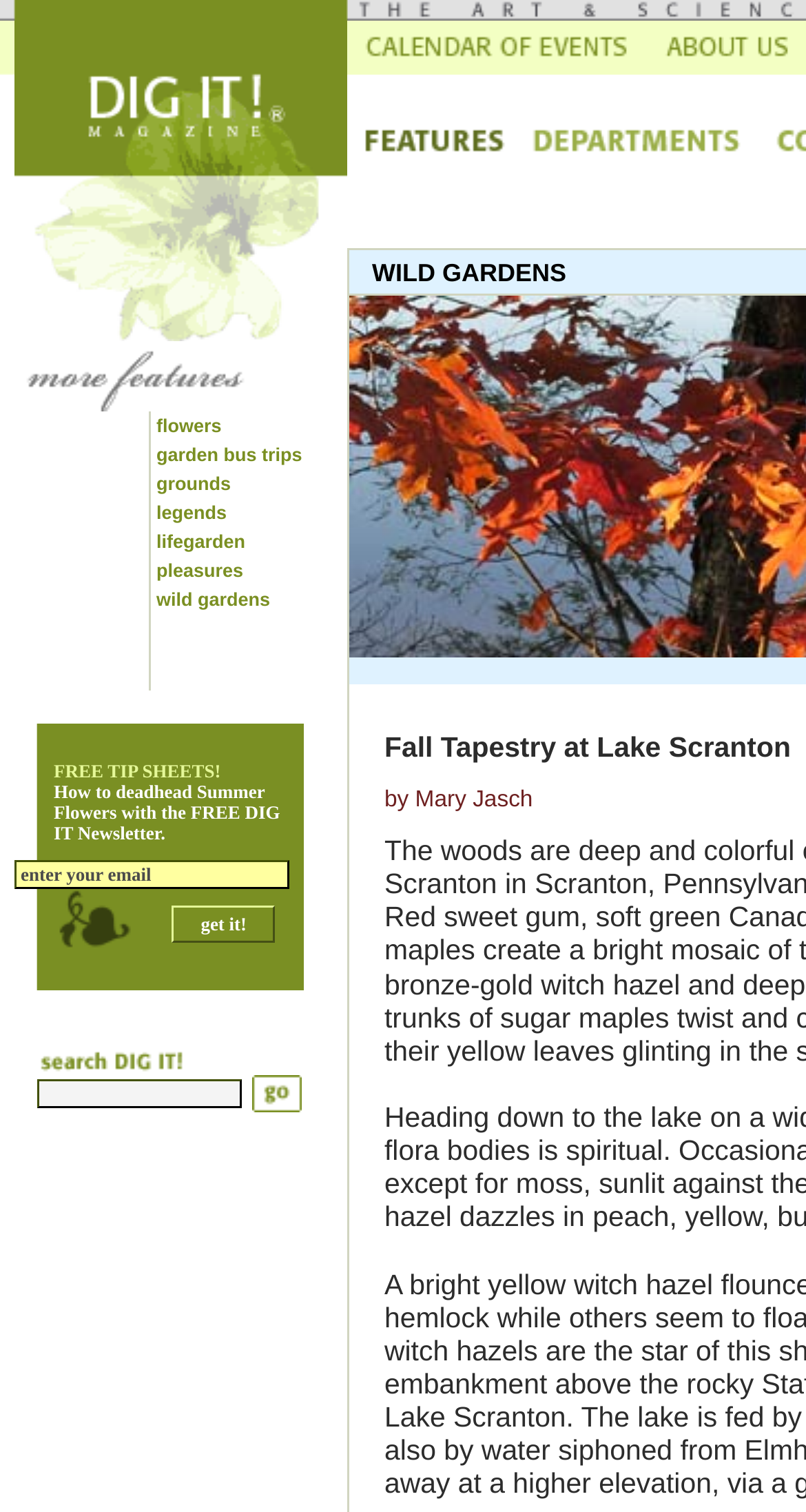Refer to the element description garden bus trips and identify the corresponding bounding box in the screenshot. Format the coordinates as (top-left x, top-left y, bottom-right x, bottom-right y) with values in the range of 0 to 1.

[0.194, 0.294, 0.375, 0.308]